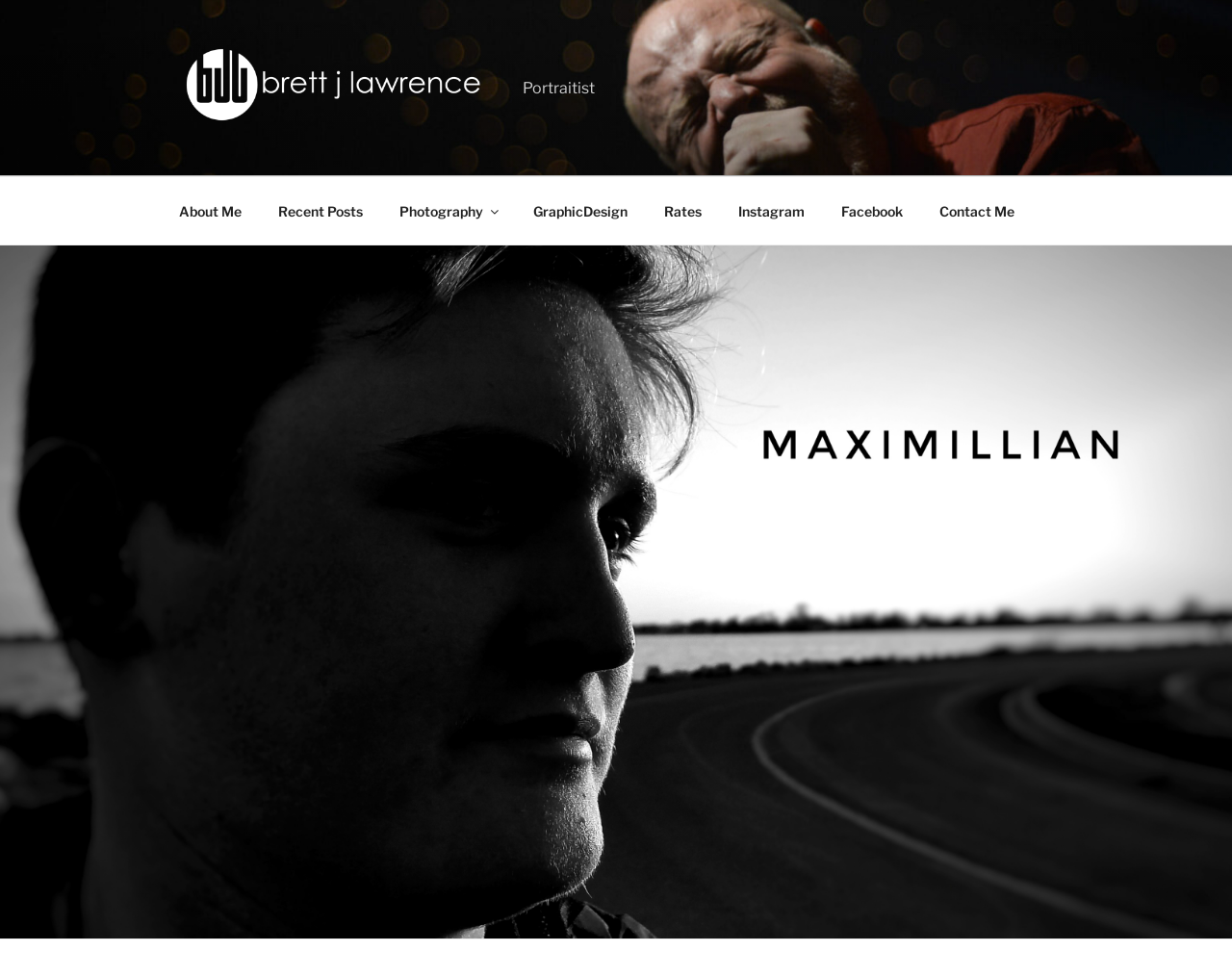Locate the bounding box coordinates of the UI element described by: "Rates". The bounding box coordinates should consist of four float numbers between 0 and 1, i.e., [left, top, right, bottom].

[0.525, 0.192, 0.583, 0.24]